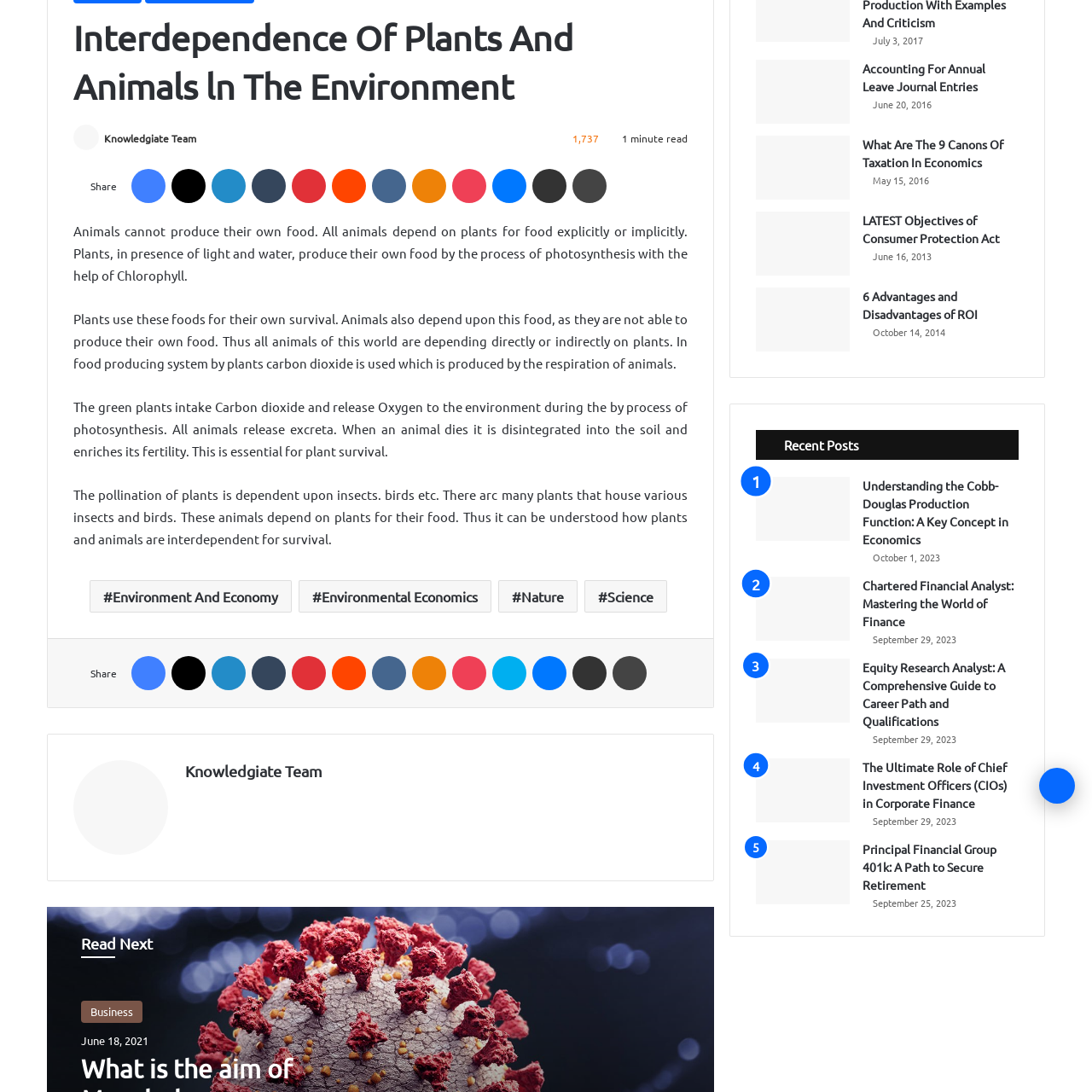Create a detailed narrative of the scene depicted inside the red-outlined image.

The image depicts the logo of the "Knowledgiate Team," a group likely focused on educational and informational content. The logo emphasizes a blend of knowledge and collaboration, reinforcing the team's mission to promote learning and engagement in various subjects, possibly including topics related to the environment and the interdependence of plants and animals. The visual identity captured in the logo reflects the team's dedication to facilitating understanding and sharing important insights within their community.